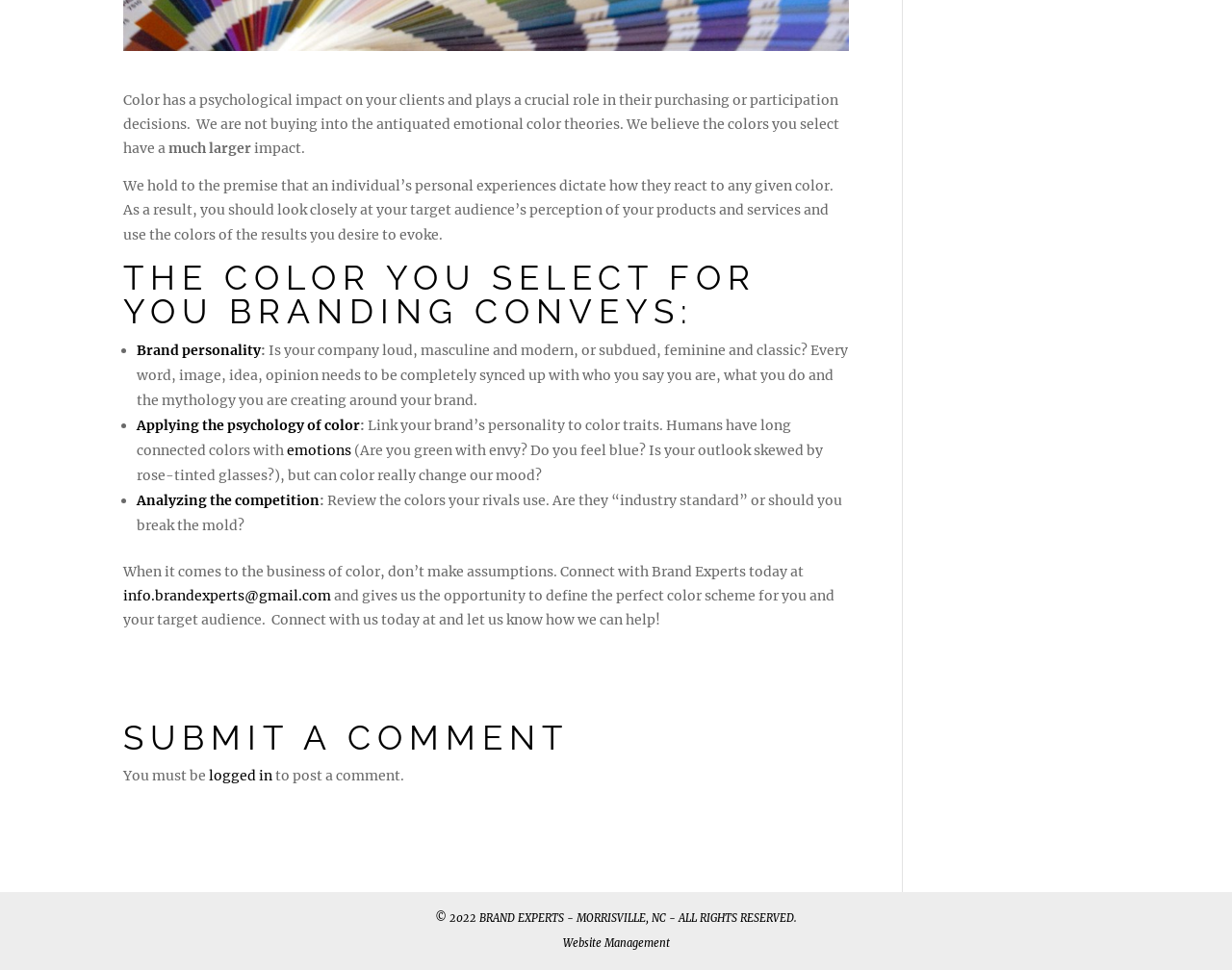Show the bounding box coordinates for the HTML element described as: "Analyzing the competition".

[0.111, 0.507, 0.259, 0.524]